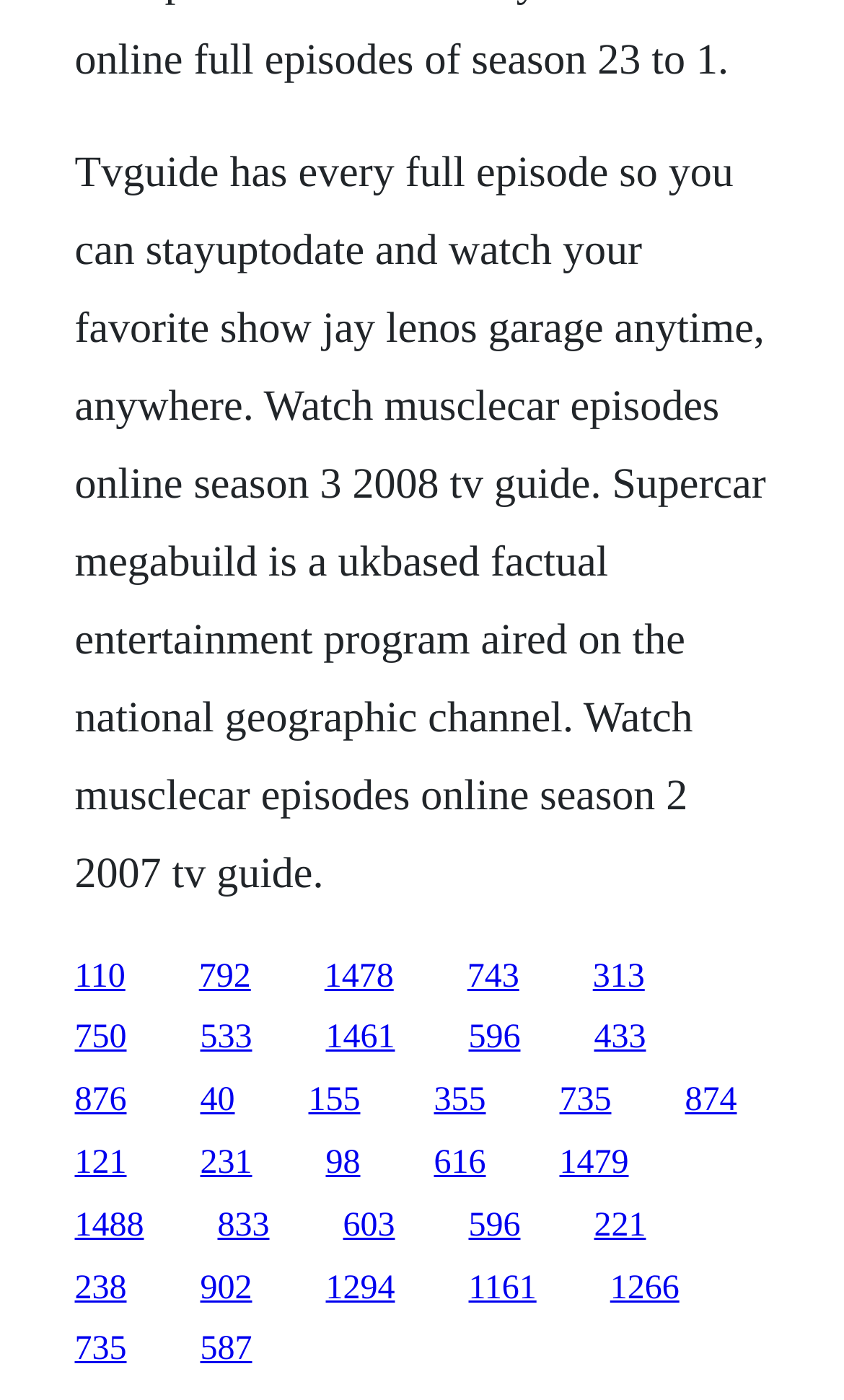Please find and report the bounding box coordinates of the element to click in order to perform the following action: "Learn more about TV guide". The coordinates should be expressed as four float numbers between 0 and 1, in the format [left, top, right, bottom].

[0.702, 0.684, 0.764, 0.71]